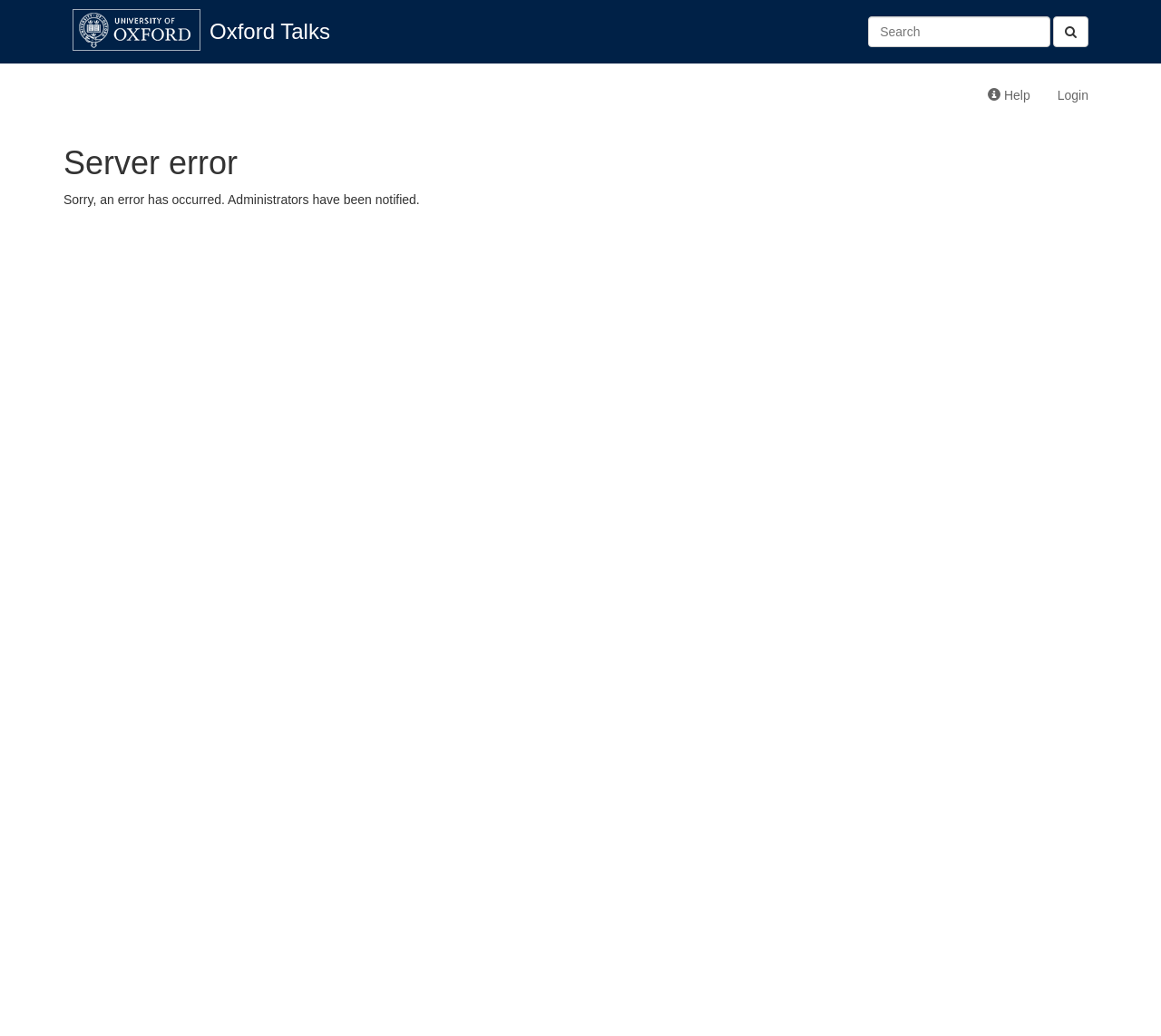What is the purpose of the button next to the search bar?
Using the image as a reference, give an elaborate response to the question.

I found the button next to the search bar by looking at the button element located at the coordinates [0.907, 0.016, 0.938, 0.046]. This button is likely to be used to submit the search query entered in the search bar.